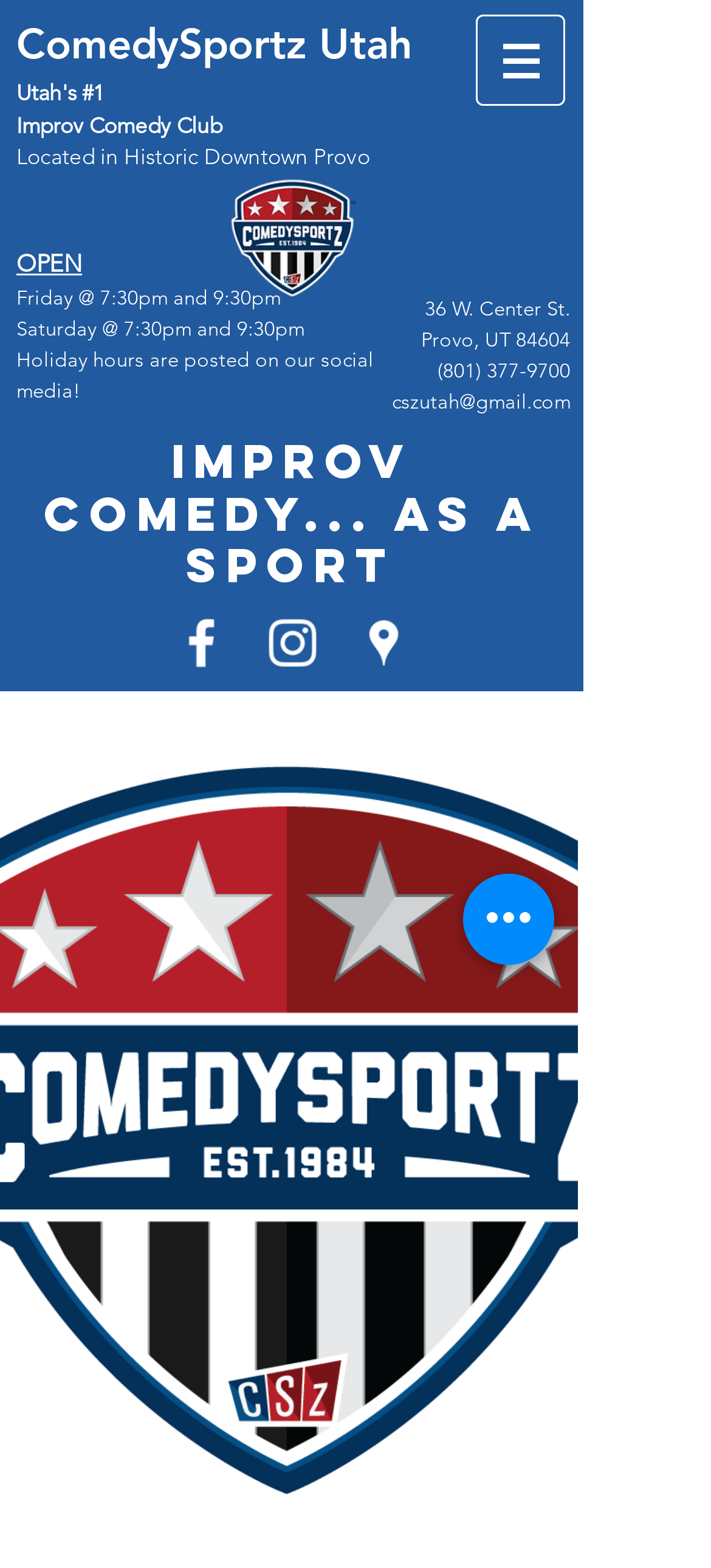From the screenshot, find the bounding box of the UI element matching this description: "aria-label="Quick actions"". Supply the bounding box coordinates in the form [left, top, right, bottom], each a float between 0 and 1.

[0.651, 0.557, 0.779, 0.615]